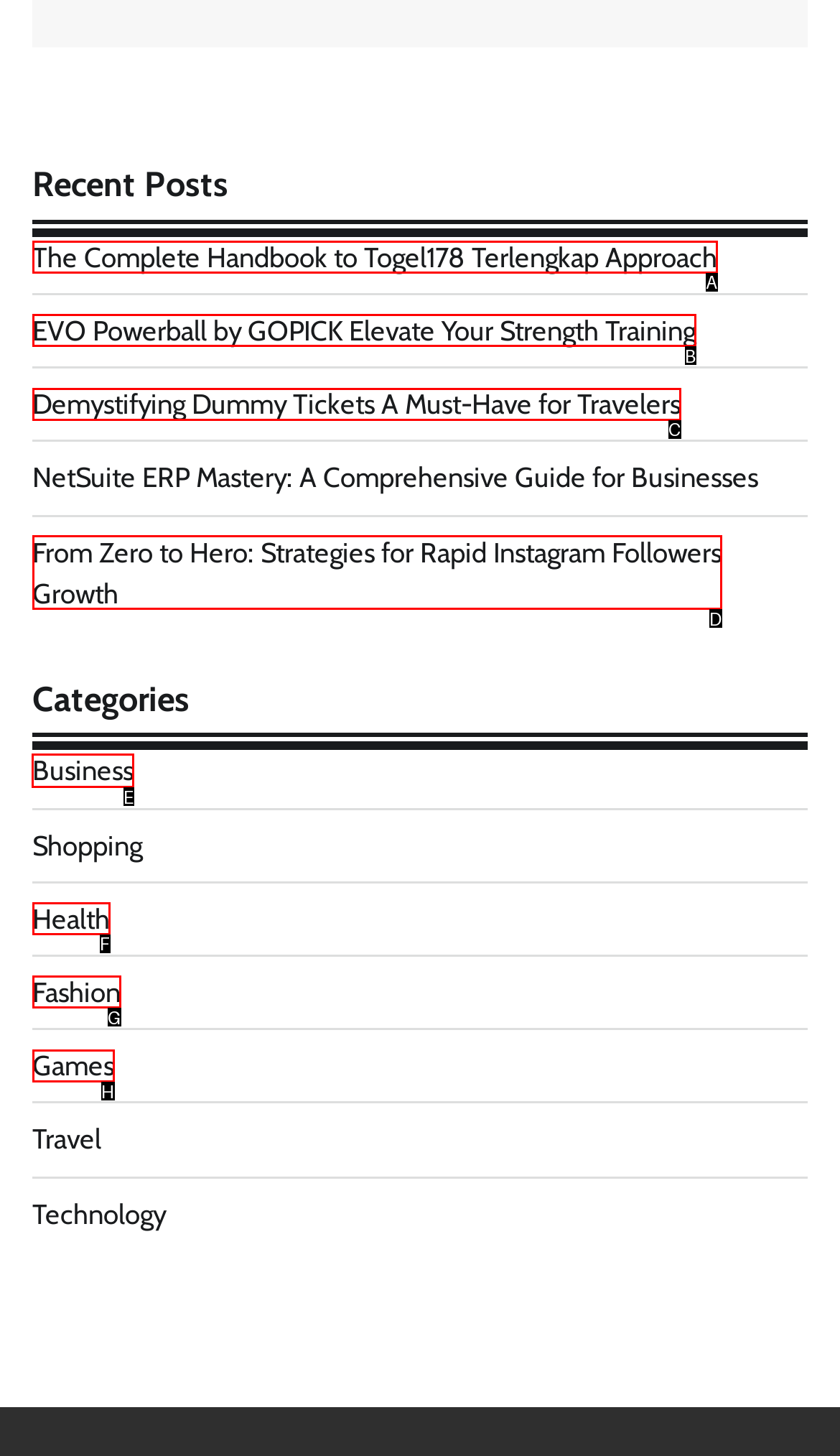Select the correct UI element to complete the task: explore business category
Please provide the letter of the chosen option.

E